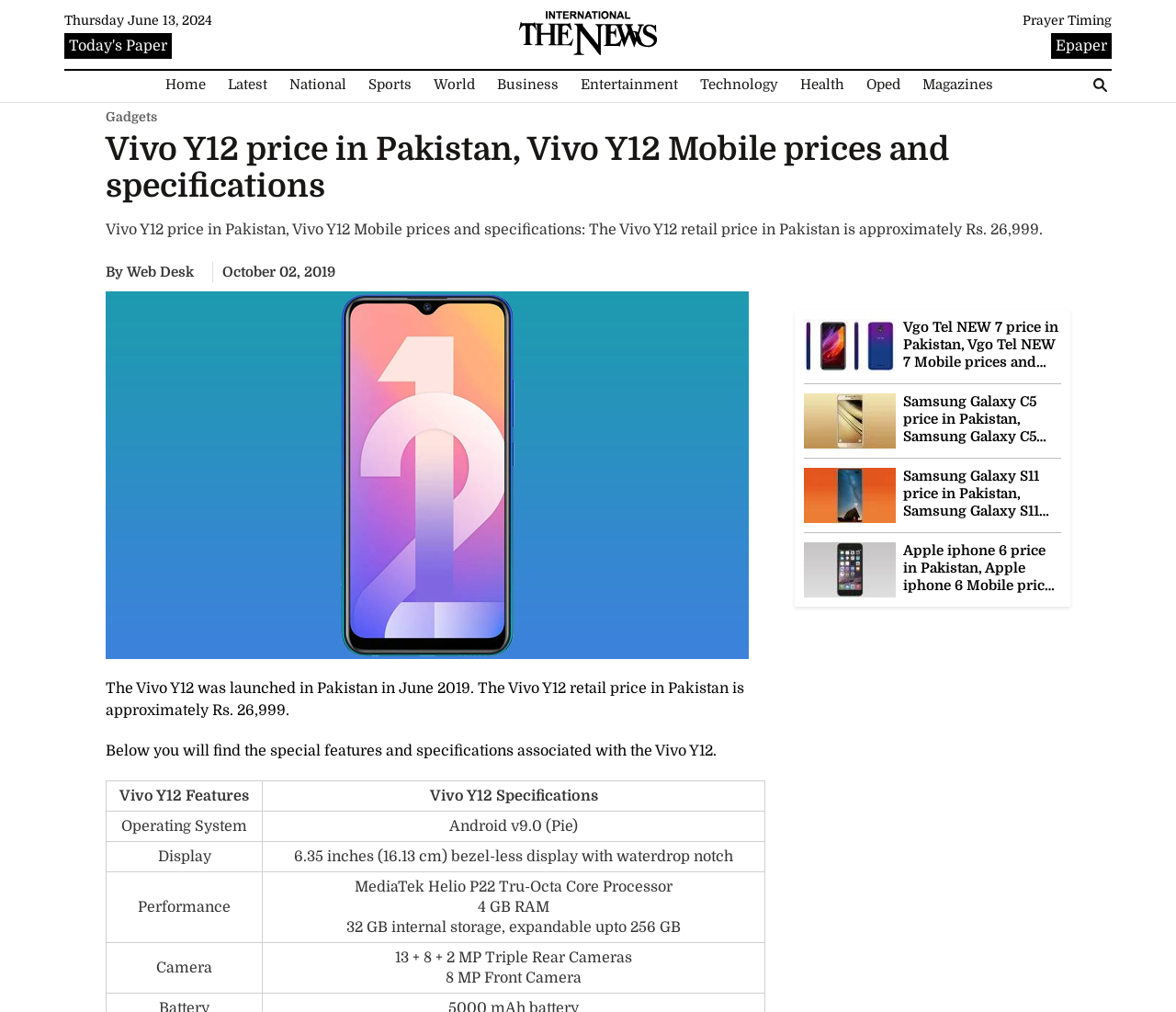Carefully examine the image and provide an in-depth answer to the question: How much RAM does Vivo Y12 have?

The answer can be found in the table element which lists the specifications of Vivo Y12, where the performance is mentioned as MediaTek Helio P22 Tru-Octa Core Processor 4 GB RAM 32 GB internal storage, expandable upto 256 GB